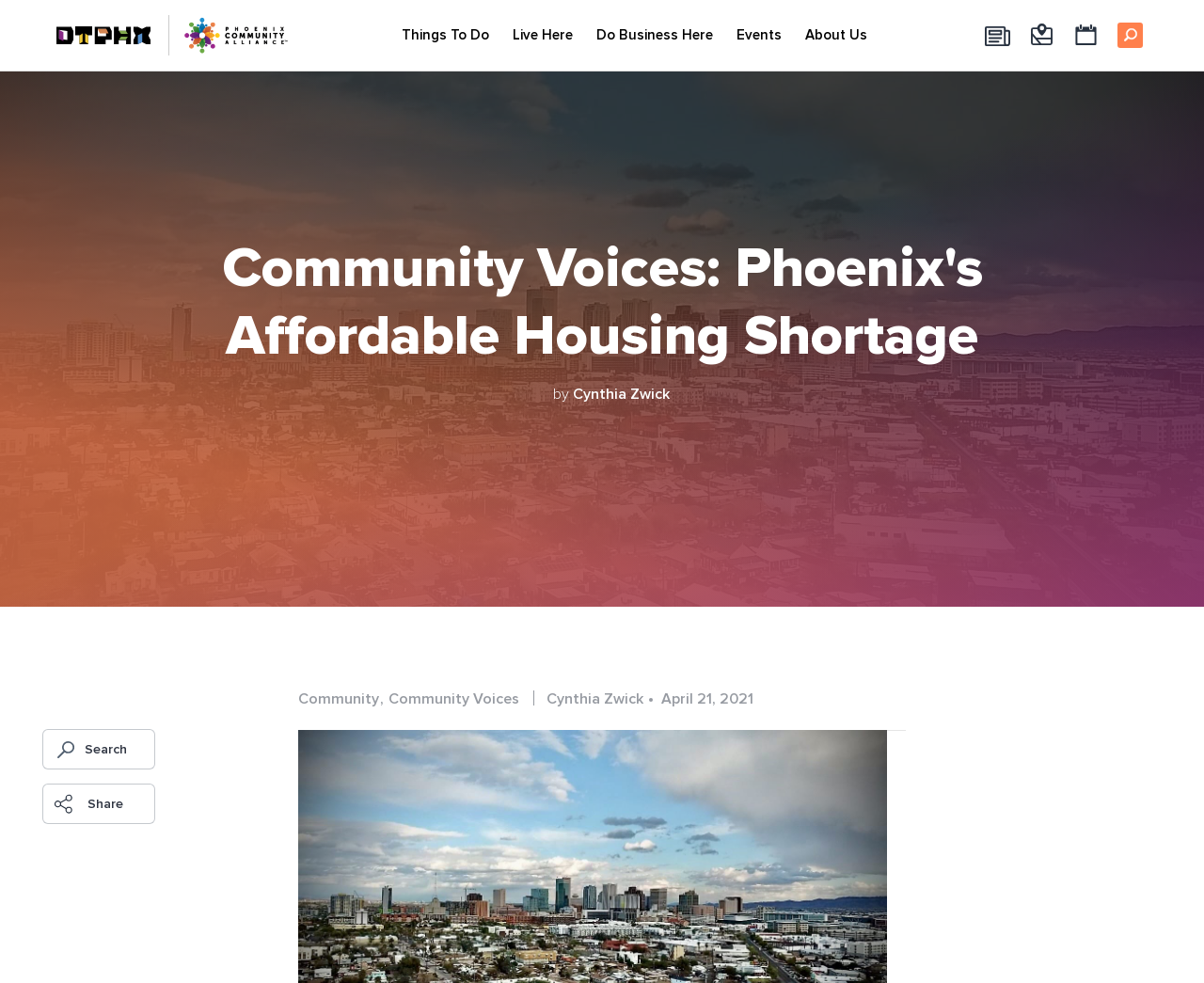How many social media links are there?
Give a detailed response to the question by analyzing the screenshot.

I found three link elements with images, which are likely social media links, located at the top right corner of the page.